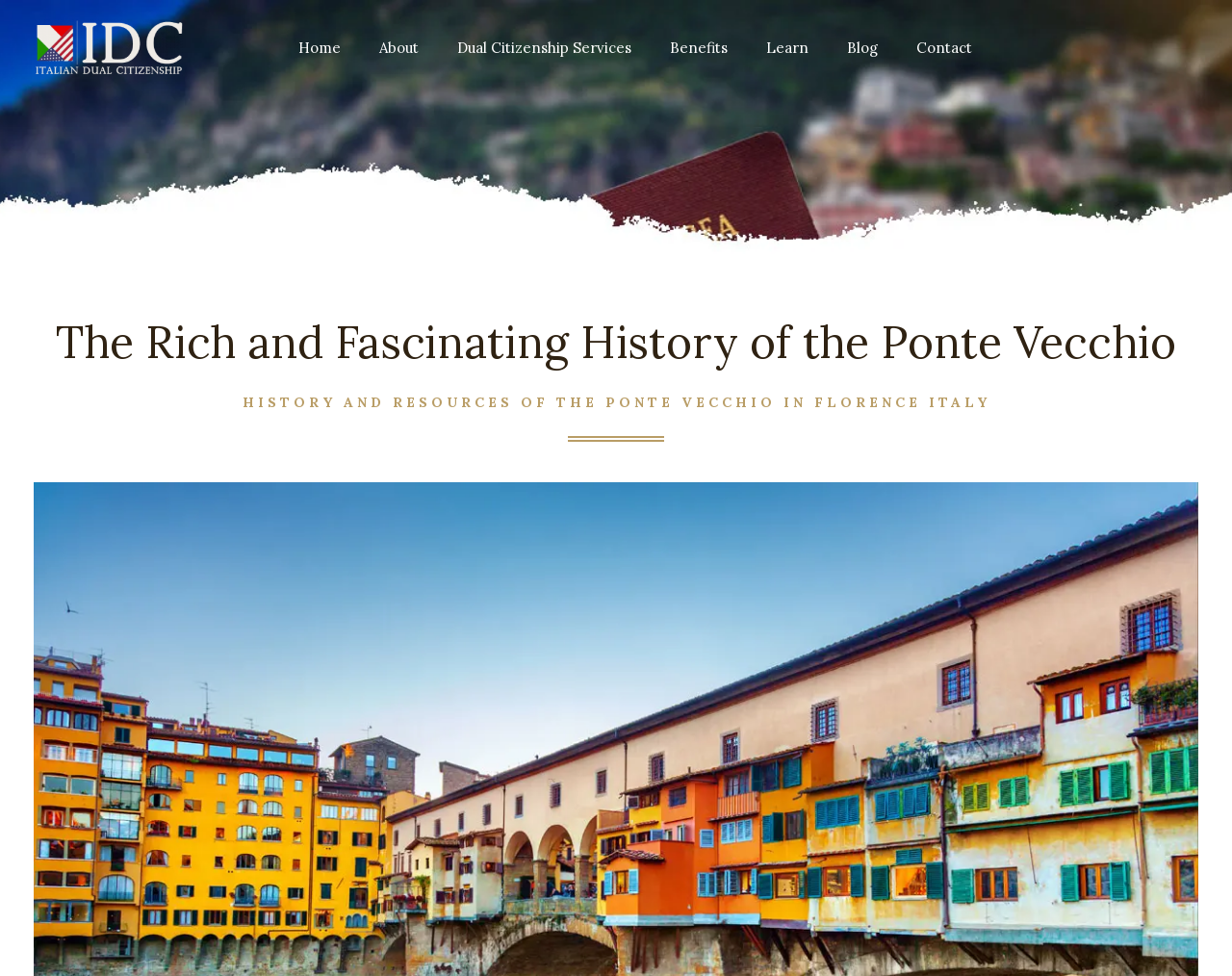What is the topic of the blog section?
Using the visual information, answer the question in a single word or phrase.

Dual Citizenship